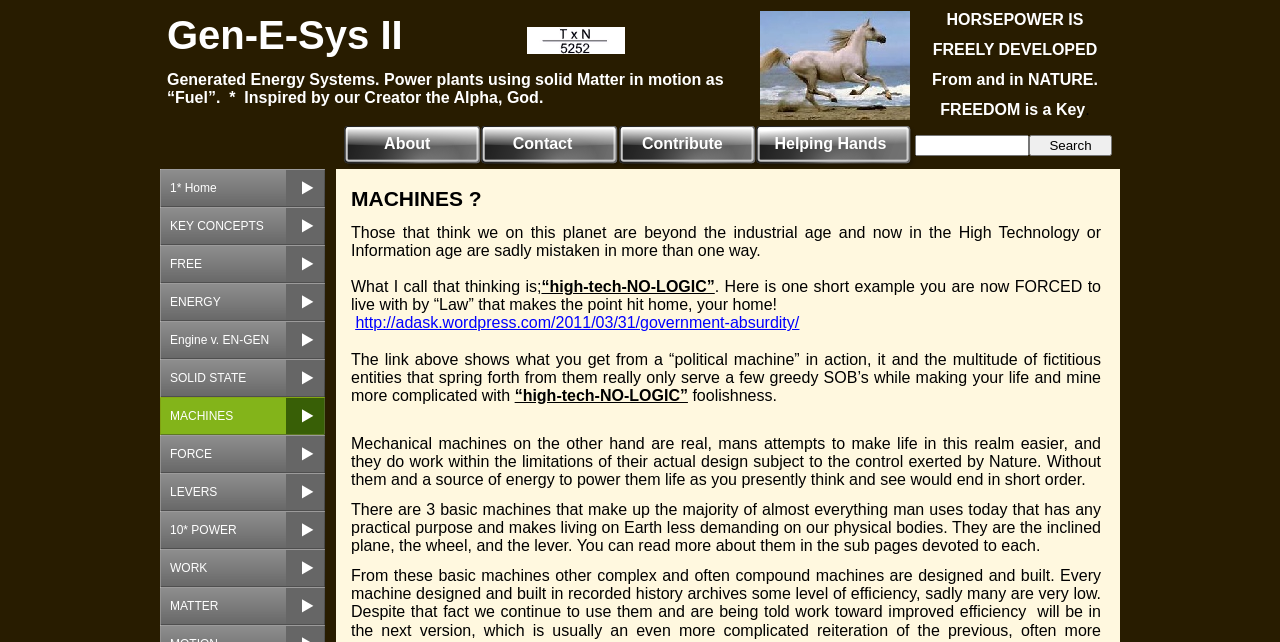What is the purpose of mechanical machines?
Answer with a single word or phrase, using the screenshot for reference.

To make life easier